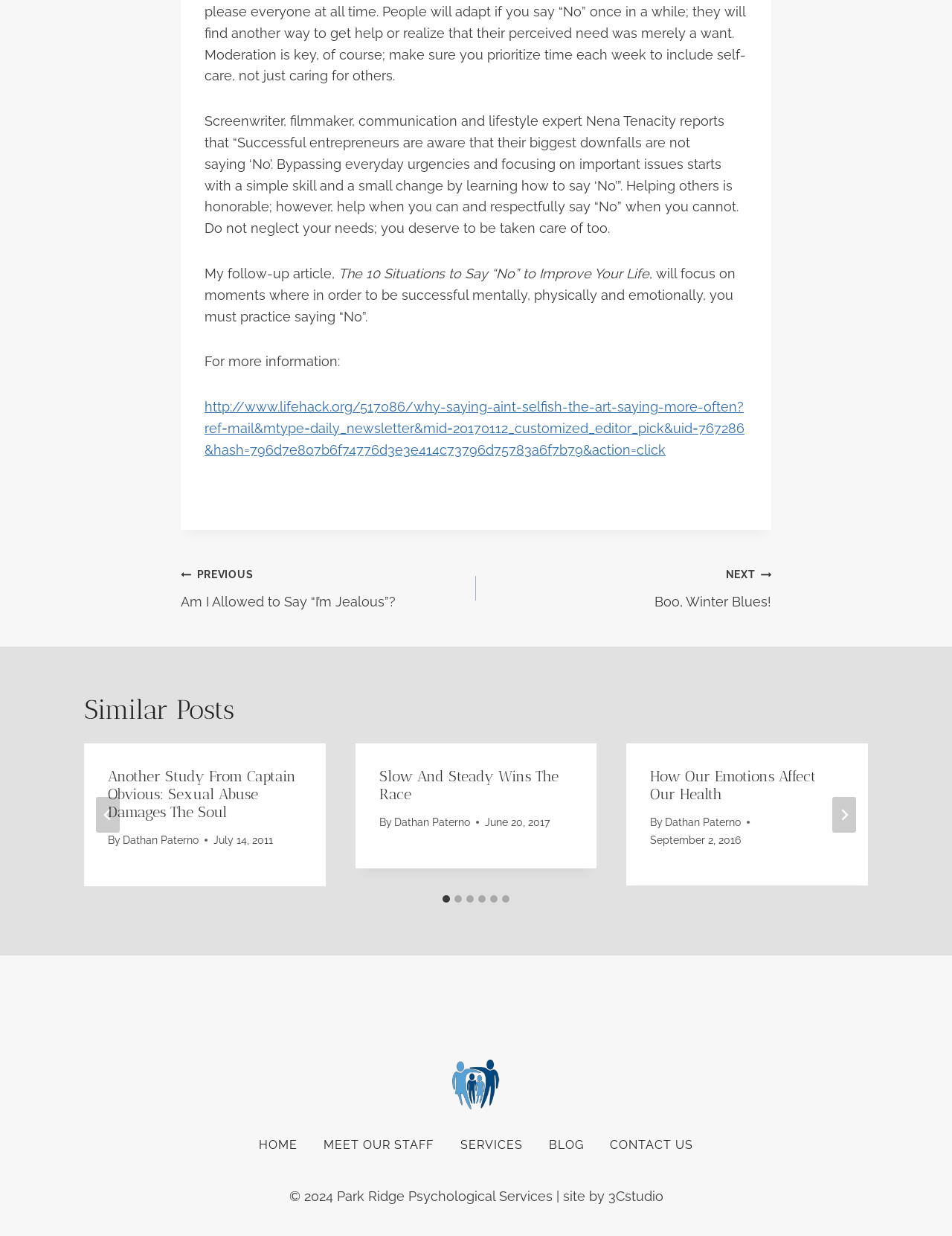Can you identify the bounding box coordinates of the clickable region needed to carry out this instruction: 'Visit the home page'? The coordinates should be four float numbers within the range of 0 to 1, stated as [left, top, right, bottom].

[0.258, 0.916, 0.326, 0.937]